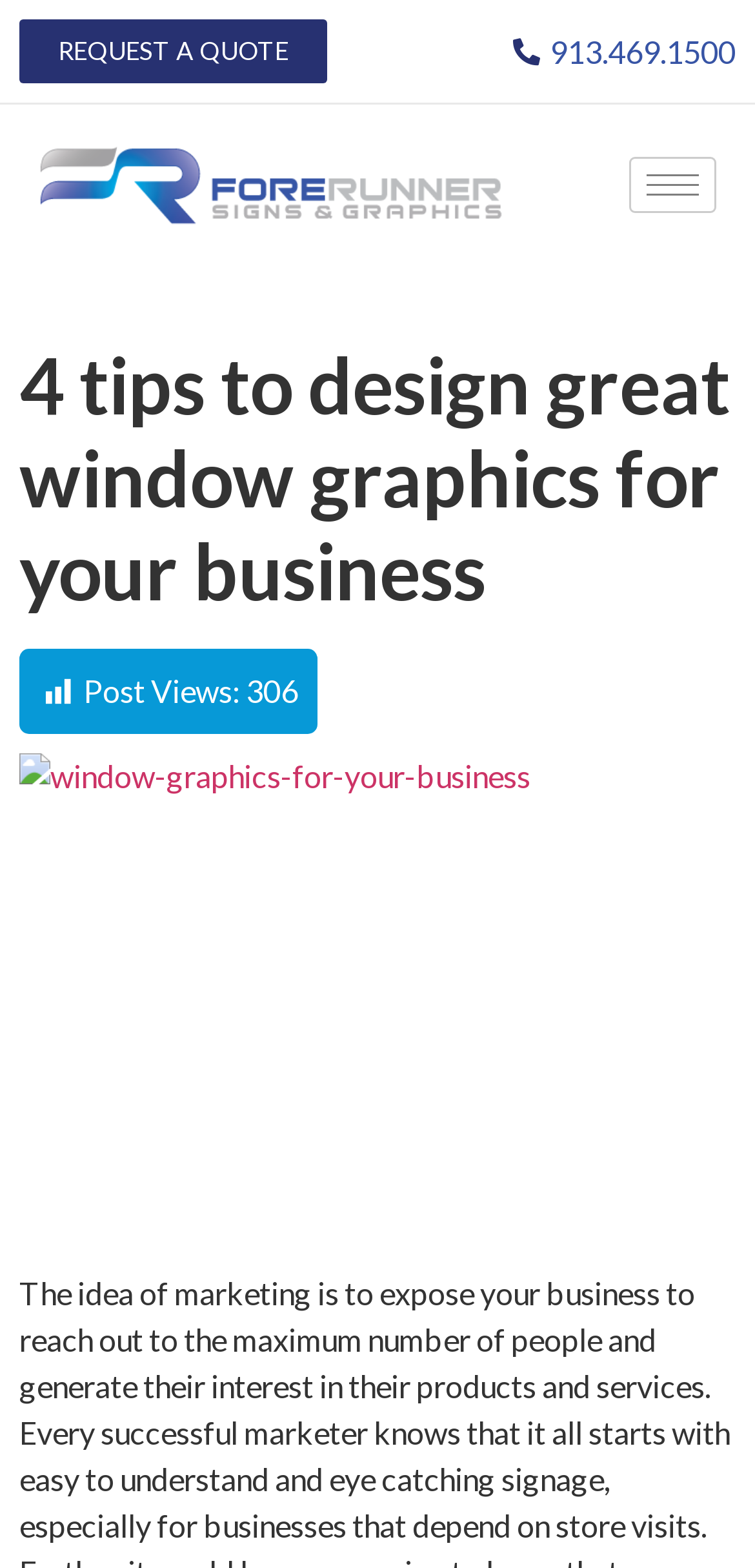Please determine the headline of the webpage and provide its content.

4 tips to design great window graphics for your business